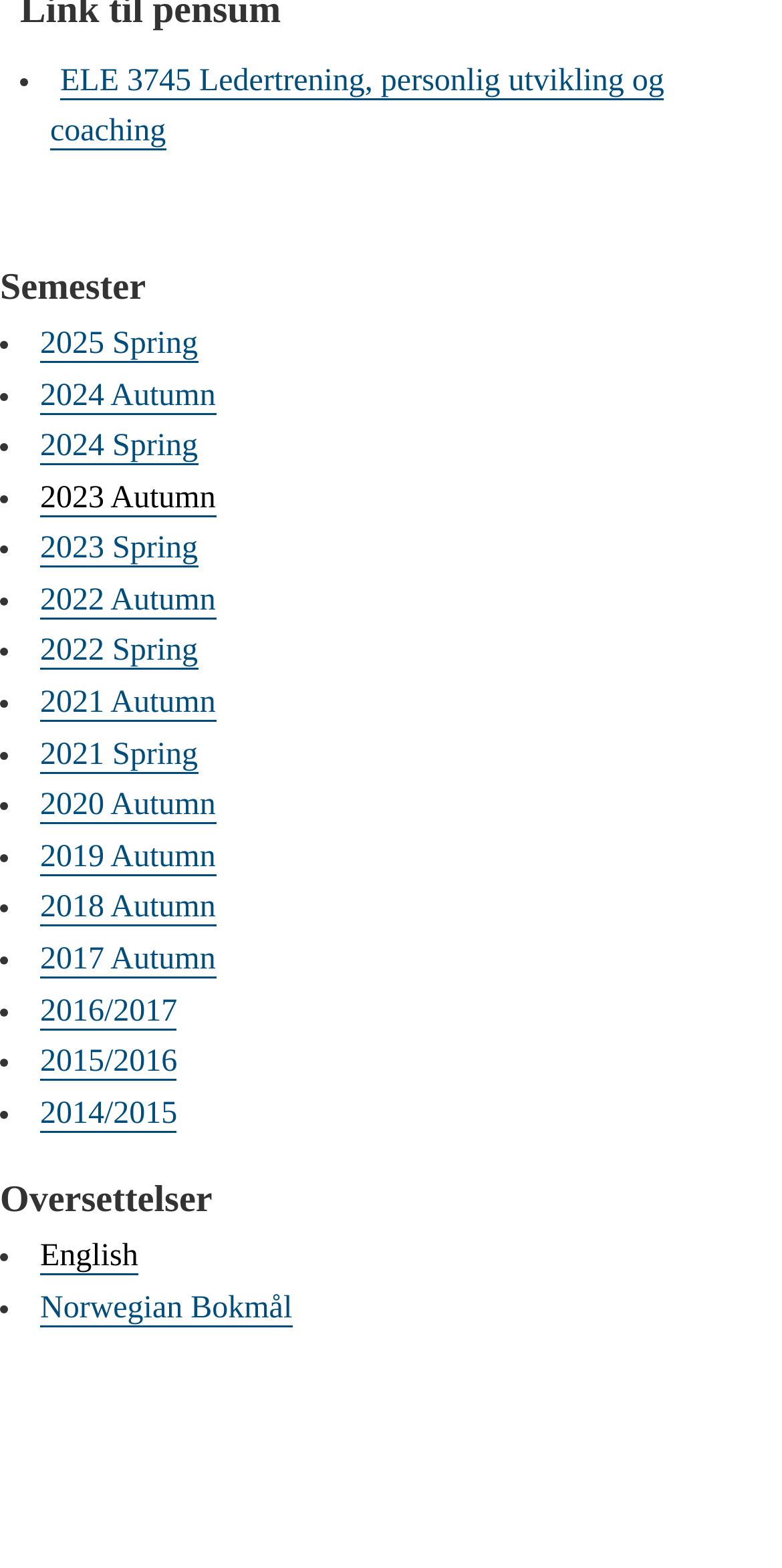Please identify the bounding box coordinates of the element I need to click to follow this instruction: "Select 2016/2017 academic year".

[0.051, 0.634, 0.227, 0.657]